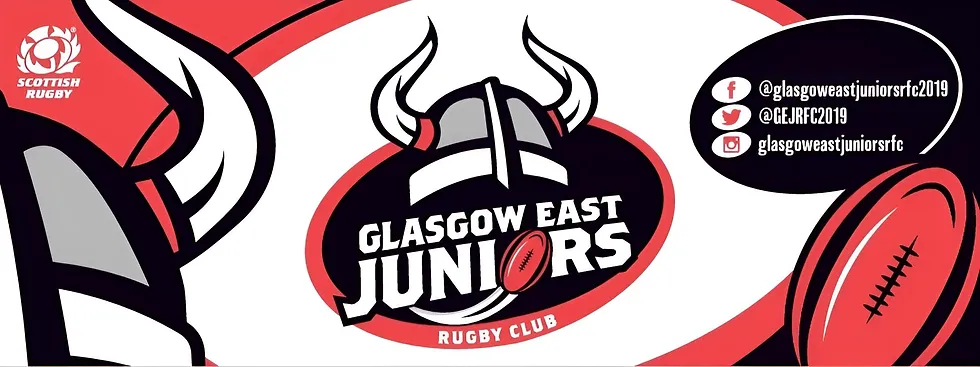Generate an elaborate caption for the image.

The image features the vibrant banner of the Glasgow East Juniors Rugby Club, prominently displaying their branding. At the center, the club's name, "GLASGOW EAST JUNIORS," is boldly written in a striking font, underscored by the words "RUGBY CLUB." The banner is adorned with a dynamic design, featuring elements like horns that denote strength and tradition, reminiscent of the sport's competitive spirit. Accessories such as a rugby ball are illustrated, emphasizing the focus on youth rugby development. In one corner, the emblem of Scottish Rugby is showcased, linking the club to its national heritage. Additionally, social media icons are present, inviting engagement and highlighting their online presence through platforms like Twitter and Instagram, marked with their respective handles. The overall color scheme incorporates a mix of red, black, and white, creating a visually appealing and energetic representation of the club’s identity.